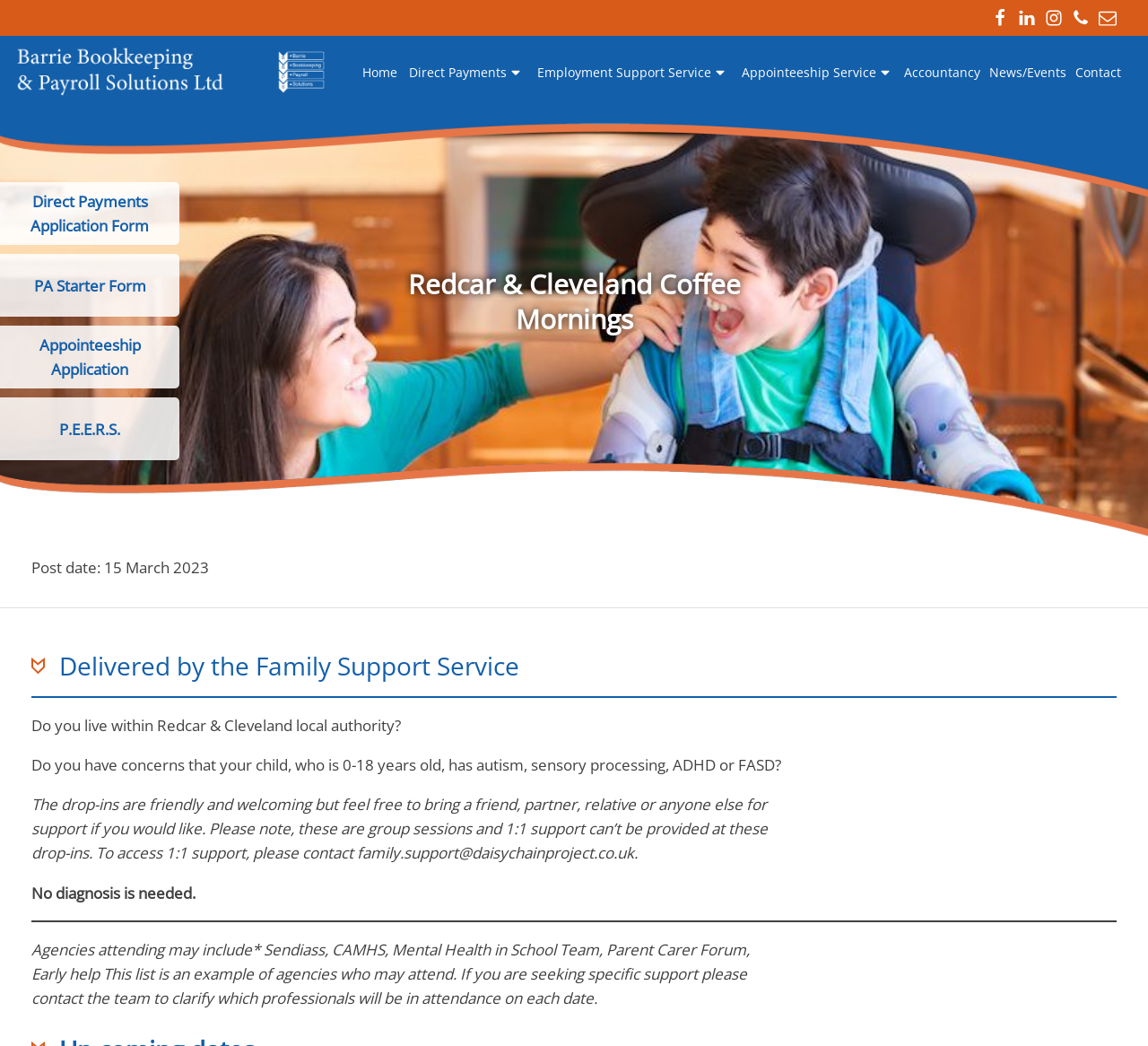Using the webpage screenshot and the element description Direct Payments Application Form, determine the bounding box coordinates. Specify the coordinates in the format (top-left x, top-left y, bottom-right x, bottom-right y) with values ranging from 0 to 1.

[0.0, 0.174, 0.156, 0.234]